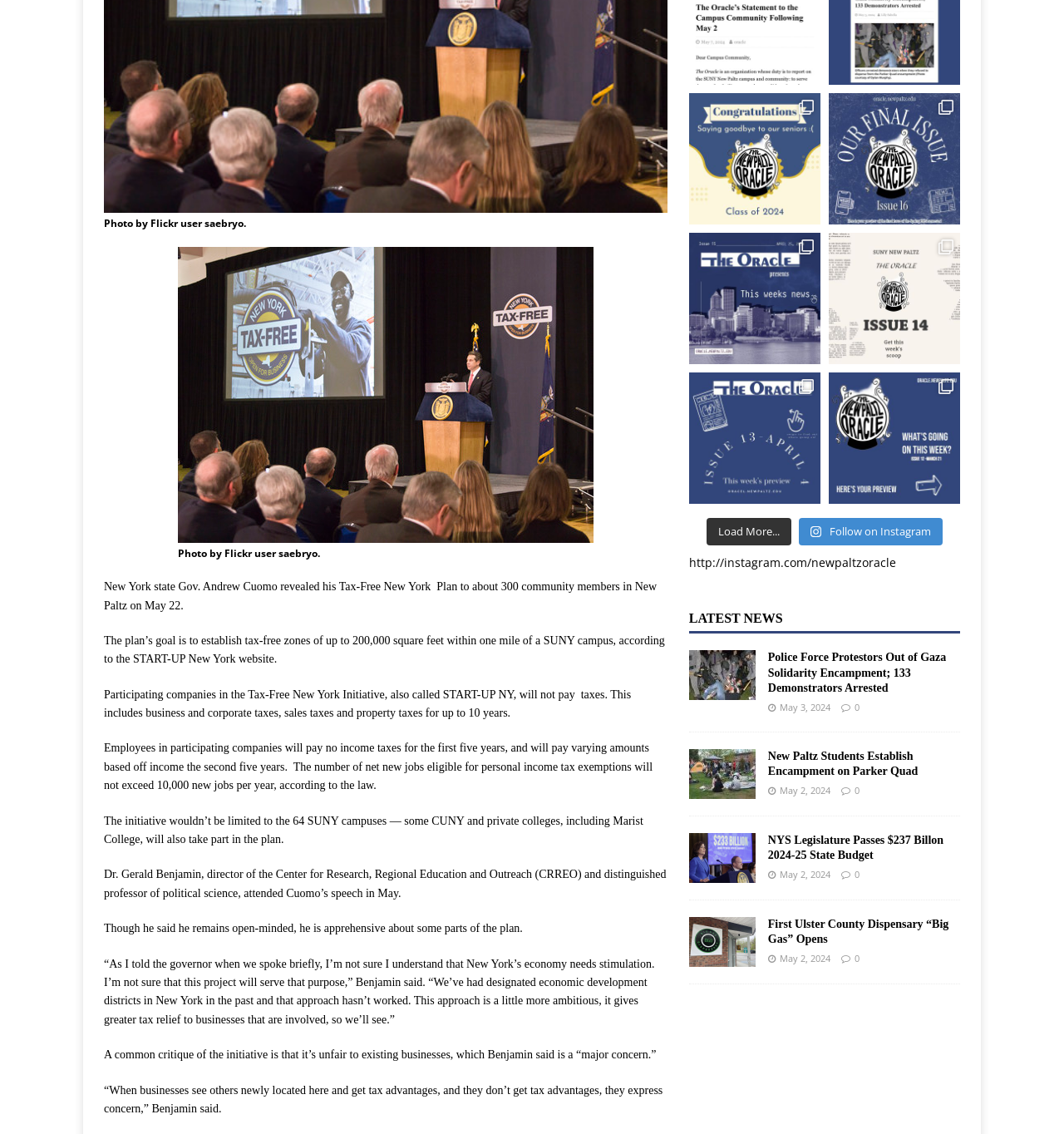Given the description "Follow on Instagram", provide the bounding box coordinates of the corresponding UI element.

[0.751, 0.457, 0.886, 0.481]